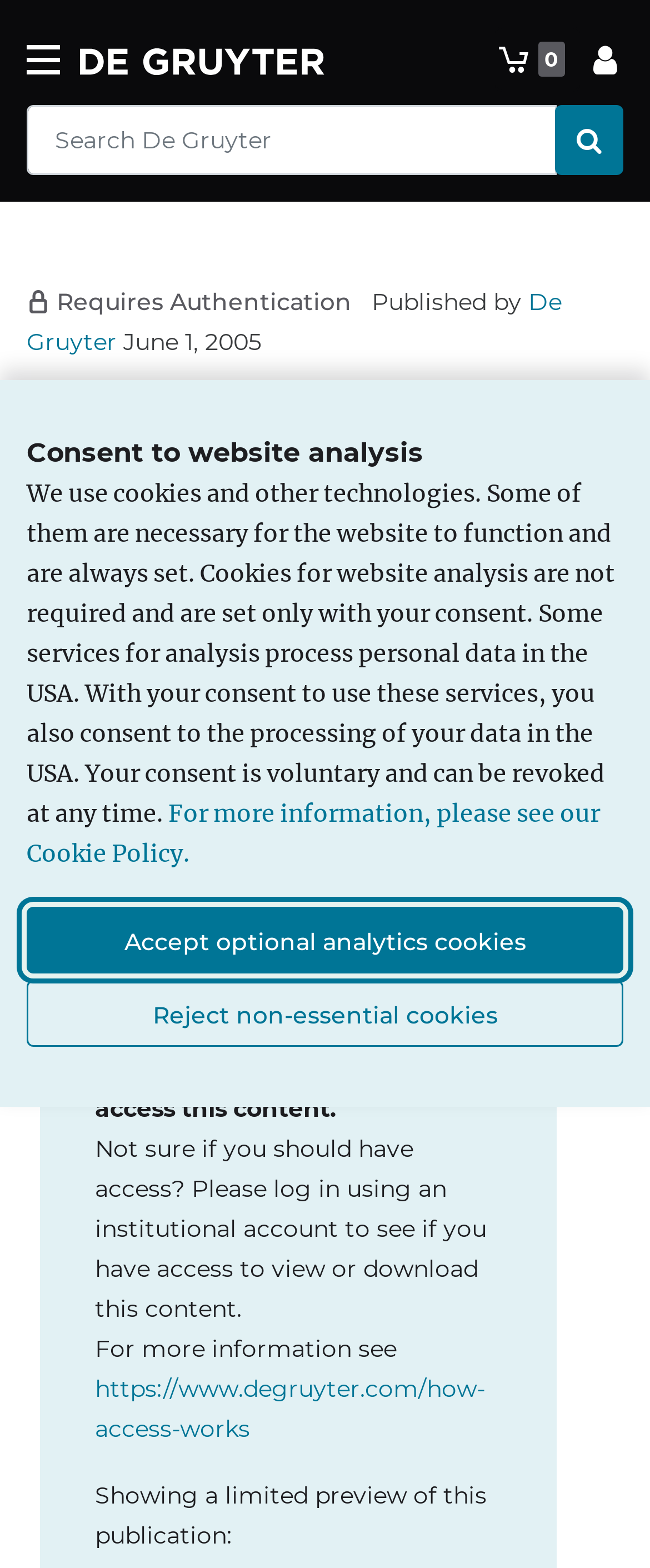Review the image closely and give a comprehensive answer to the question: What is the name of the publisher?

I found the answer by looking at the link 'De Gruyter' which is listed as the publisher of the article, and also by looking at the De Gruyter logo with a link to the home page.